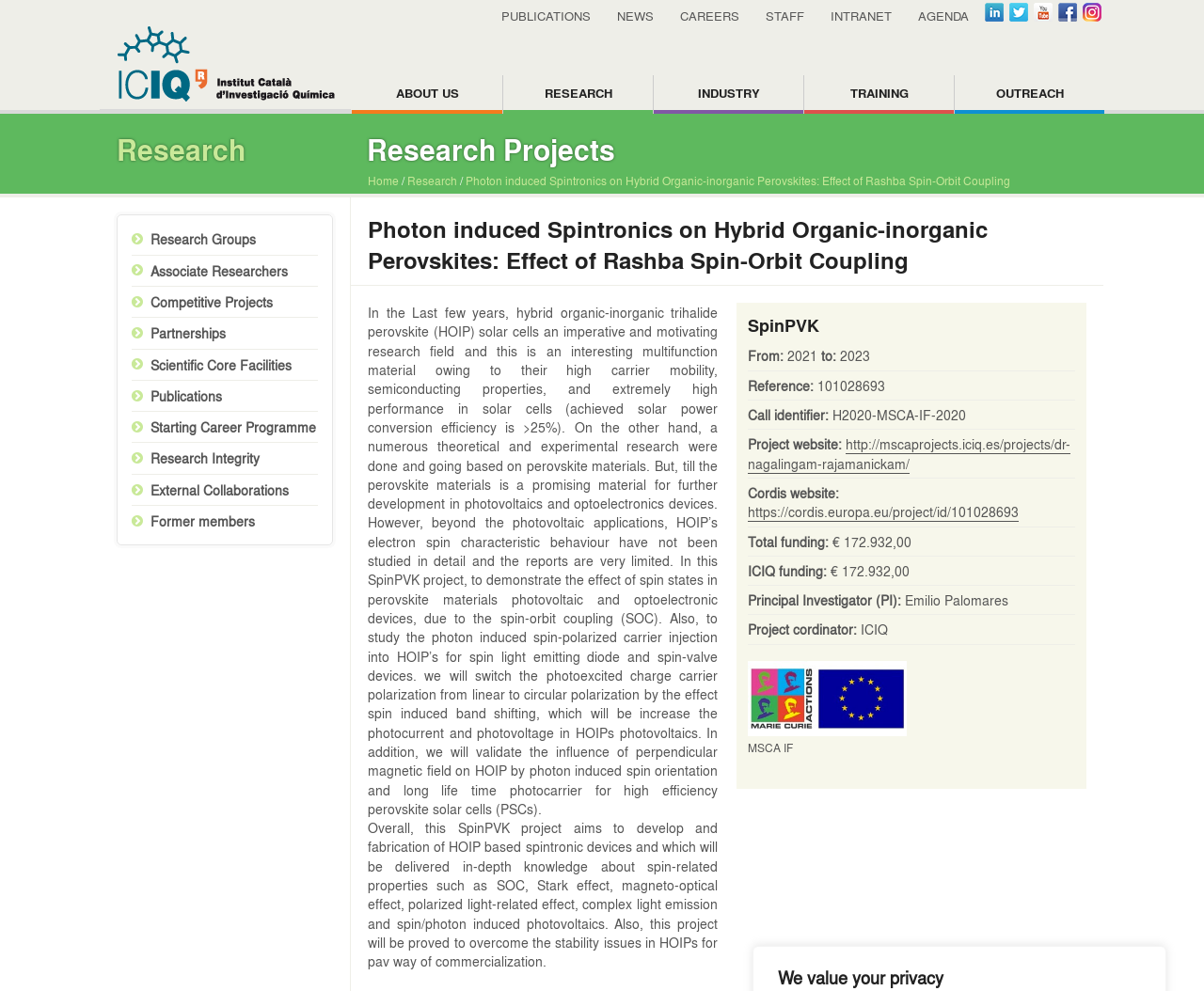What is the funding amount for the project?
Look at the screenshot and respond with a single word or phrase.

€ 172.932,00